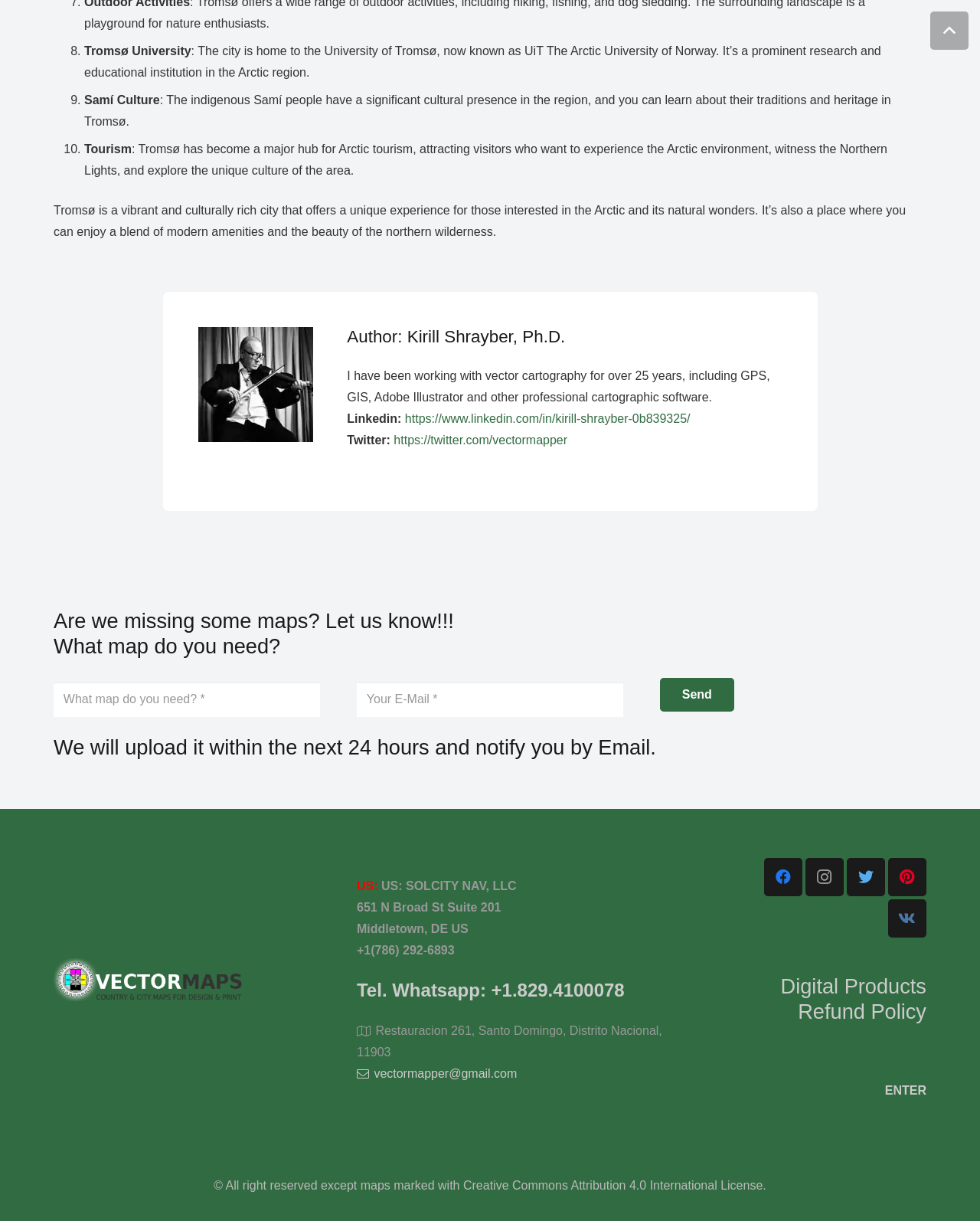Provide the bounding box coordinates, formatted as (top-left x, top-left y, bottom-right x, bottom-right y), with all values being floating point numbers between 0 and 1. Identify the bounding box of the UI element that matches the description: name="your-email" placeholder="Your E-Mail *"

[0.364, 0.559, 0.636, 0.587]